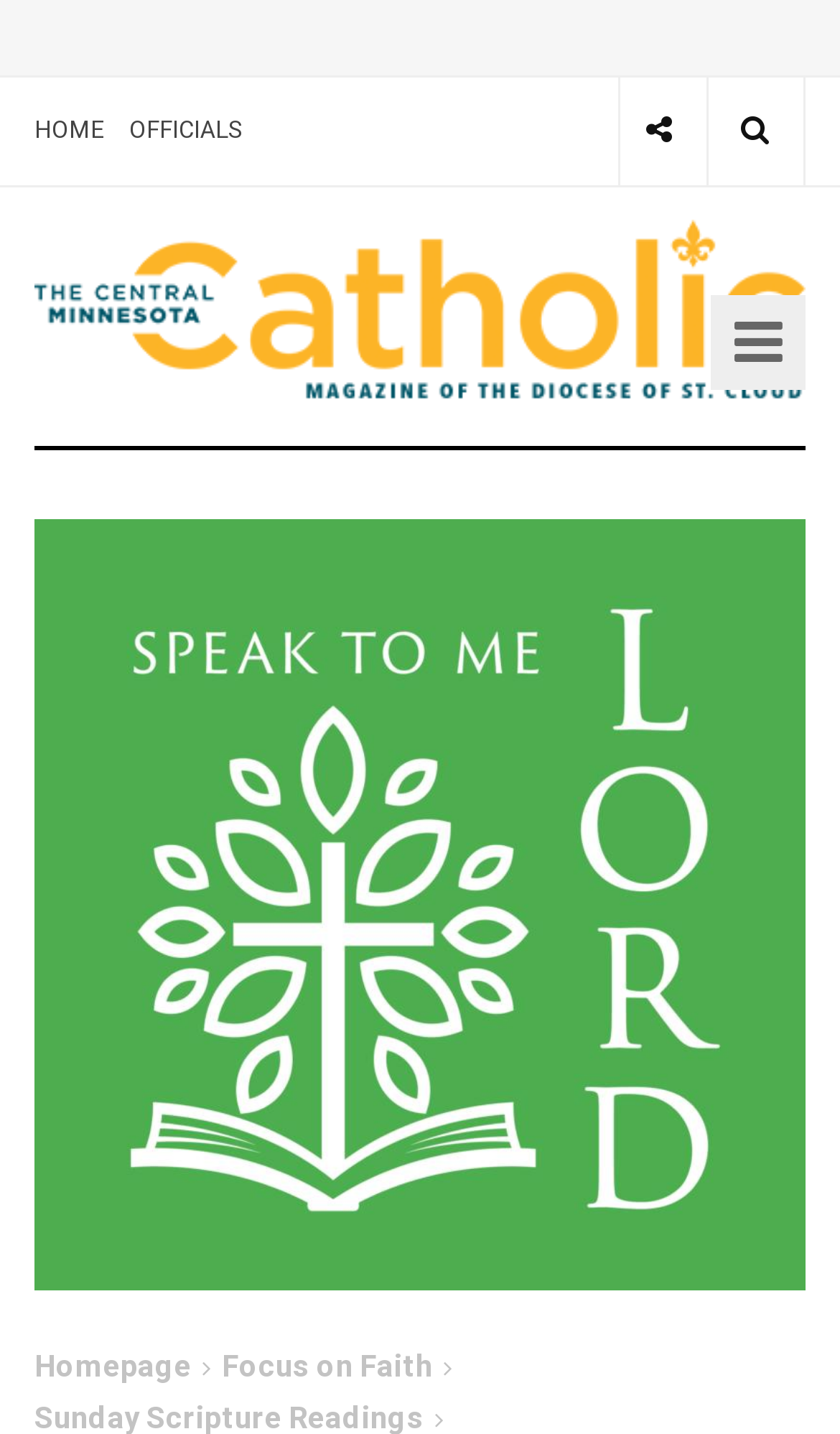Describe the entire webpage, focusing on both content and design.

The webpage is about Sunday Scripture readings, specifically for January 23, 2022. At the top, there are three buttons on the right side, with icons '\uf1e0' and '\uf002', and a link to 'HOME' on the left side, followed by a link to 'OFFICIALS'. 

Below these links, there is a layout table that spans almost the entire width of the page. Within this table, there is a link to 'The Central Minnesota Catholic', which is accompanied by an image with the same name. This image and link combination takes up a significant portion of the top section of the page.

On the right side, near the top, there is another link with an icon '\uf0c9'. When expanded, this link reveals two more links: 'Homepage' and 'Focus on Faith', which are positioned at the bottom of the page.